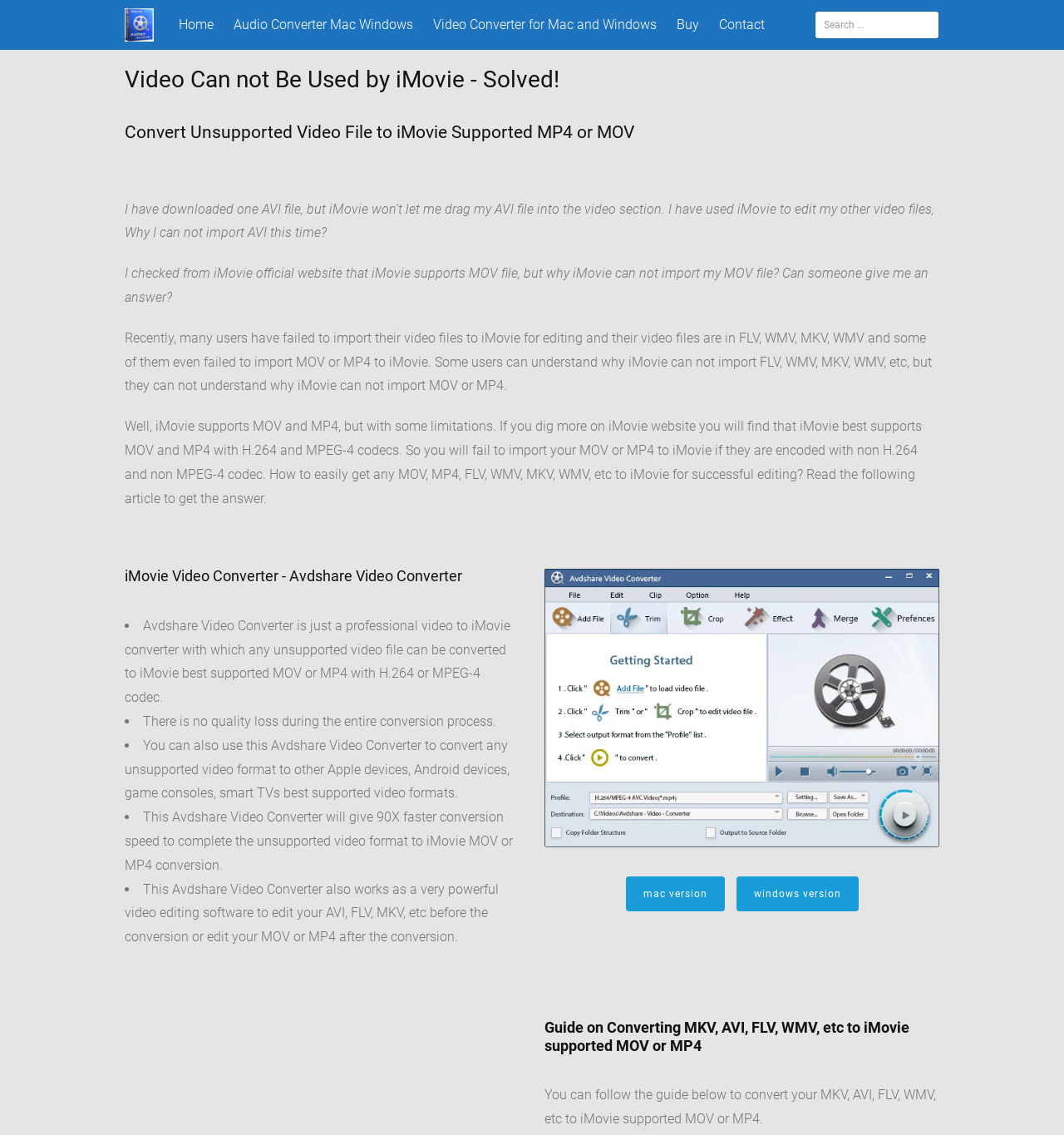Give a detailed account of the webpage's layout and content.

This webpage is about solving the issue of iMovie not being able to use certain video files. At the top, there is a logo on the left and a navigation menu on the right, consisting of links to "Home", "Audio Converter Mac Windows", "Video Converter for Mac and Windows", "Buy", and "Contact". 

Below the navigation menu, there is a search bar with a label "Search for:" on the right. 

The main content of the webpage is divided into several sections. The first section has a heading "Video Can not Be Used by iMovie - Solved!" and explains that iMovie supports MOV and MP4 files, but with certain limitations. 

The second section has a heading "Convert Unsupported Video File to iMovie Supported MP4 or MOV" and discusses the issue of iMovie not being able to import certain video files, including MOV and MP4 files encoded with non-H.264 and non-MPEG-4 codecs.

The third section has a heading "iMovie Video Converter - Avdshare Video Converter" and promotes Avdshare Video Converter as a solution to convert unsupported video files to iMovie-supported MOV or MP4 files. This section includes a list of features and benefits of using Avdshare Video Converter, such as no quality loss during conversion, fast conversion speed, and the ability to edit videos before or after conversion.

Below this section, there is a link to download Avdshare Video Converter, with options for Mac and Windows versions. 

Finally, there is a guide on how to convert MKV, AVI, FLV, WMV, etc to iMovie-supported MOV or MP4 files, with a heading "Guide on Converting MKV, AVI, FLV, WMV, etc to iMovie supported MOV or MP4".